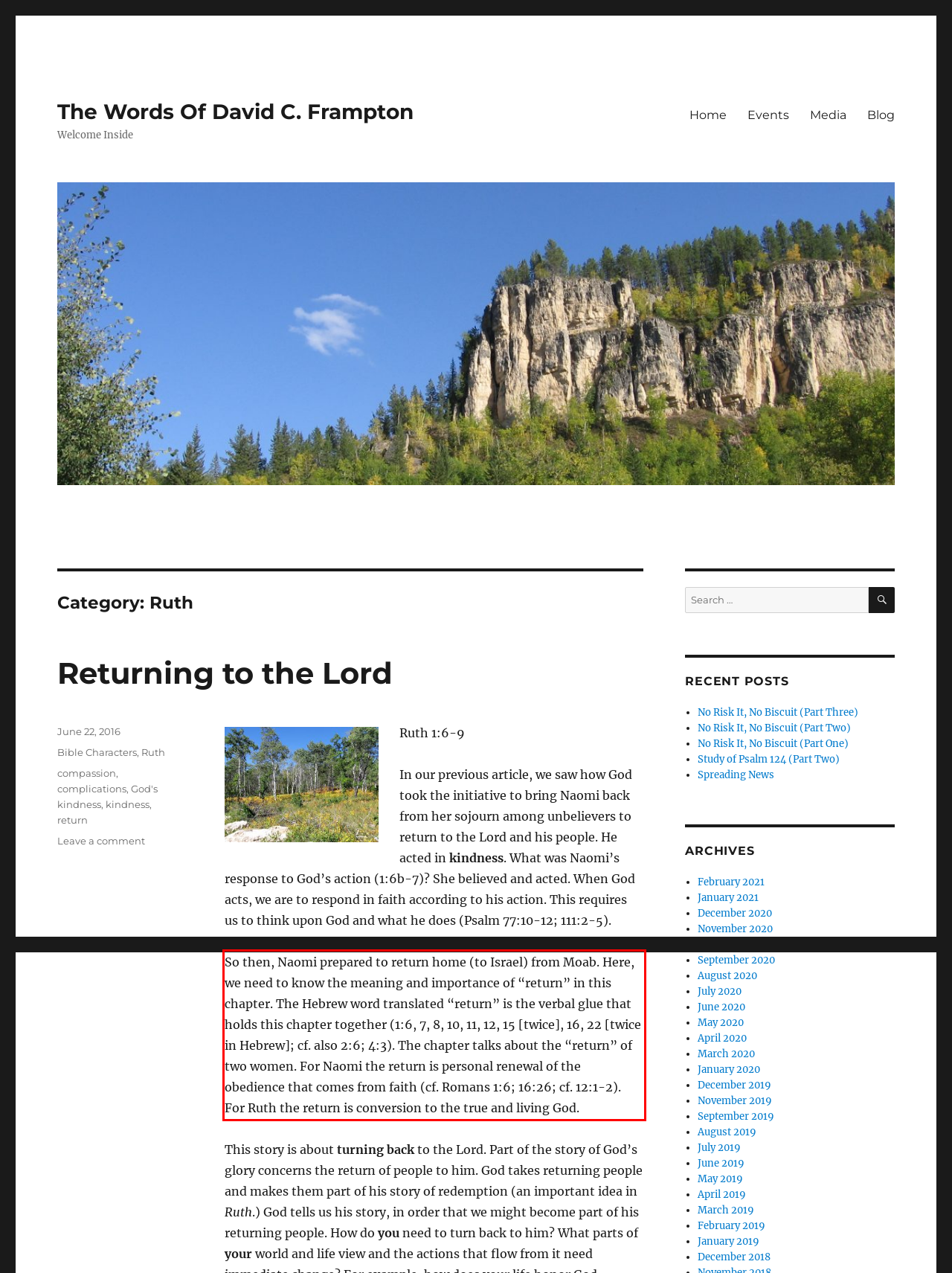Please analyze the provided webpage screenshot and perform OCR to extract the text content from the red rectangle bounding box.

So then, Naomi prepared to return home (to Israel) from Moab. Here, we need to know the meaning and importance of “return” in this chapter. The Hebrew word translated “return” is the verbal glue that holds this chapter together (1:6, 7, 8, 10, 11, 12, 15 [twice], 16, 22 [twice in Hebrew]; cf. also 2:6; 4:3). The chapter talks about the “return” of two women. For Naomi the return is personal renewal of the obedience that comes from faith (cf. Romans 1:6; 16:26; cf. 12:1-2). For Ruth the return is conversion to the true and living God.